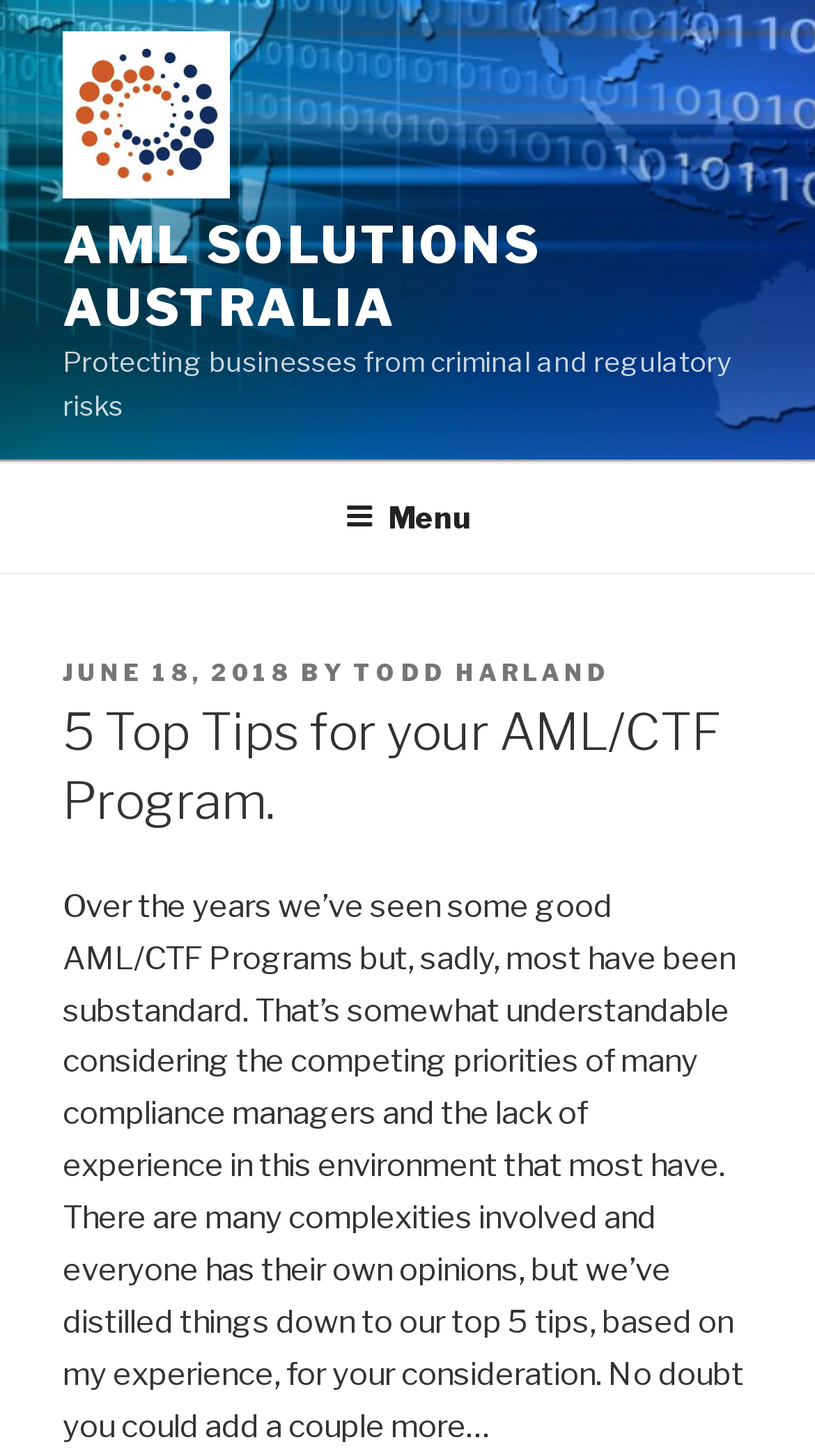Please give a succinct answer using a single word or phrase:
What is the purpose of the article?

To provide tips for AML/CTF Programs